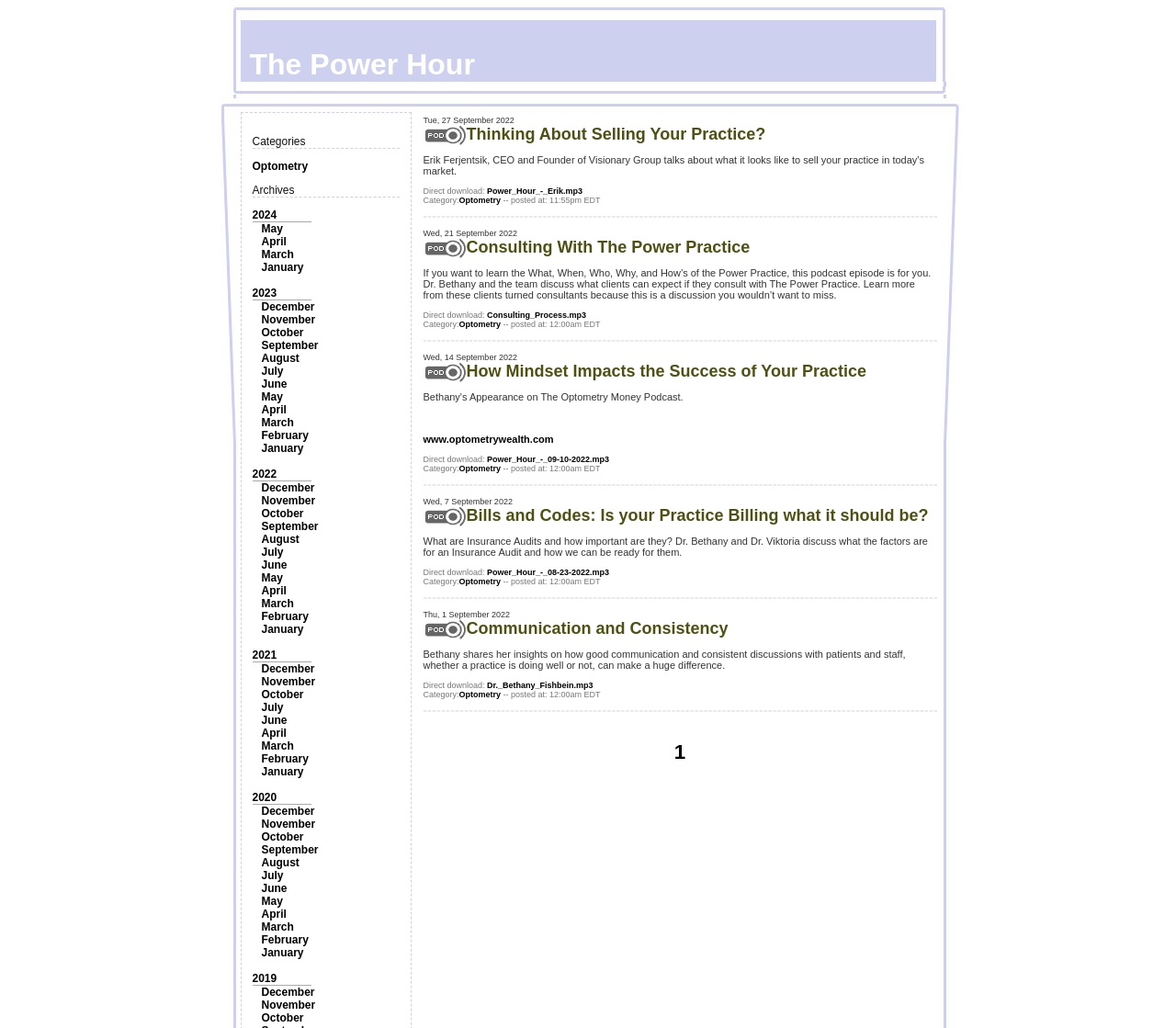Determine the bounding box coordinates for the area that should be clicked to carry out the following instruction: "Explore the 'Consulting With The Power Practice' podcast".

[0.396, 0.231, 0.638, 0.249]